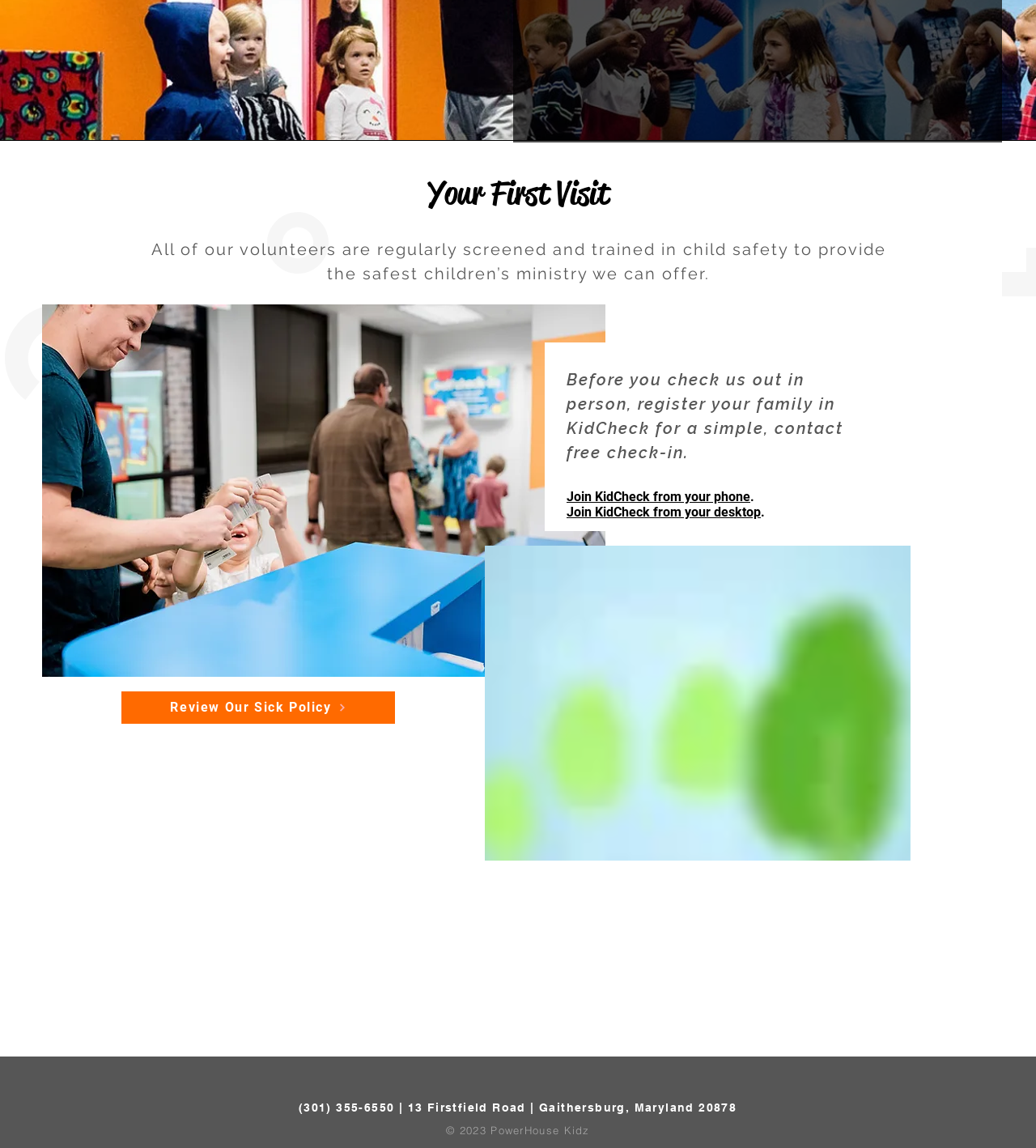Review the image closely and give a comprehensive answer to the question: What is the purpose of the 'Play video' button?

The 'Play video' button is likely used to play a video related to PowerHouse Kidz, possibly an introductory or promotional video.